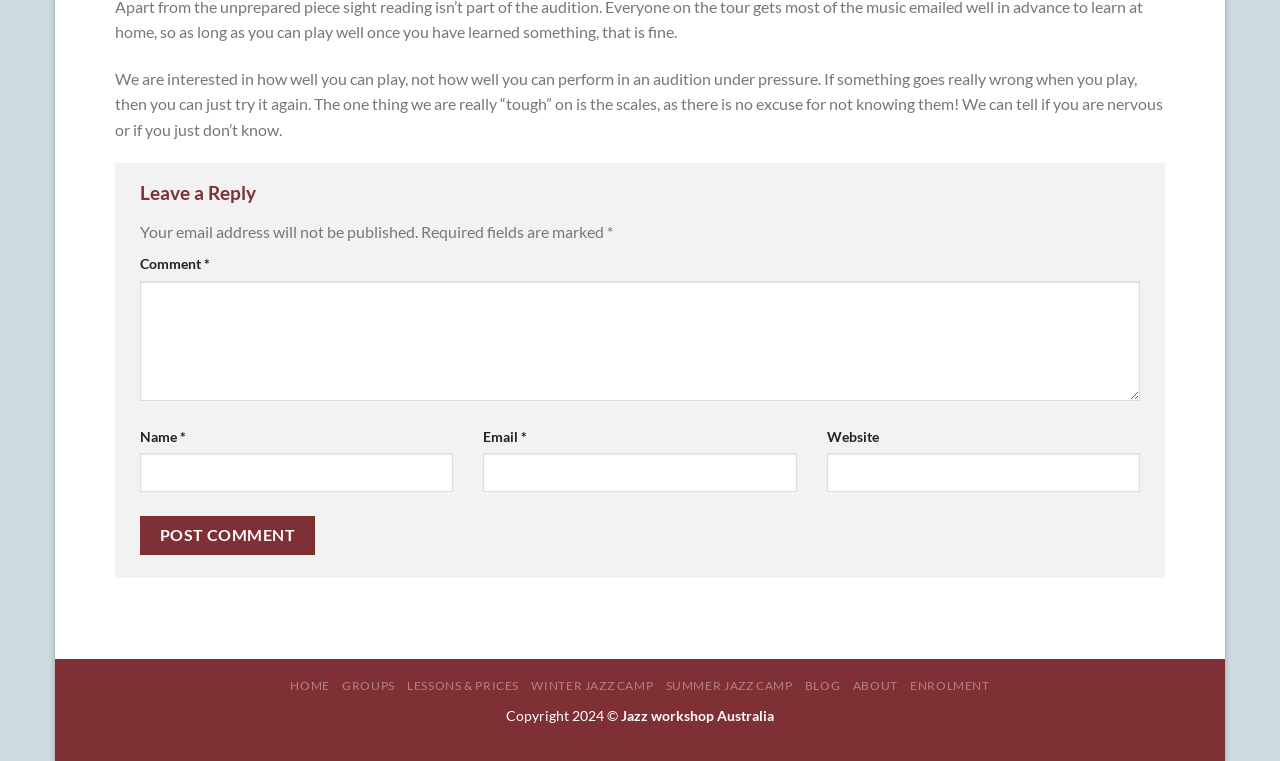Provide a brief response in the form of a single word or phrase:
What is the copyright year?

2024